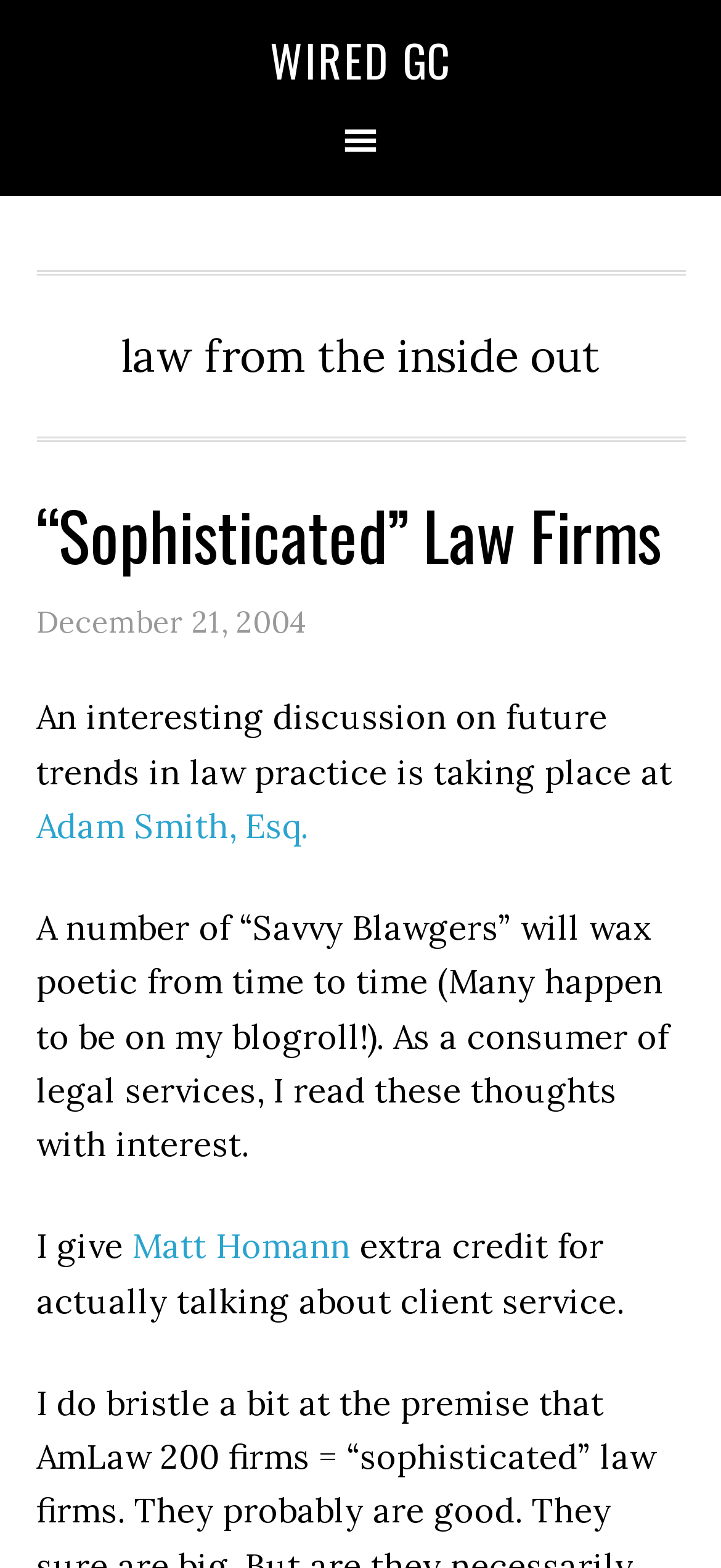What is the date mentioned in the article?
Using the image as a reference, answer the question in detail.

I found the answer by looking at the time element which contains the static text 'December 21, 2004'.